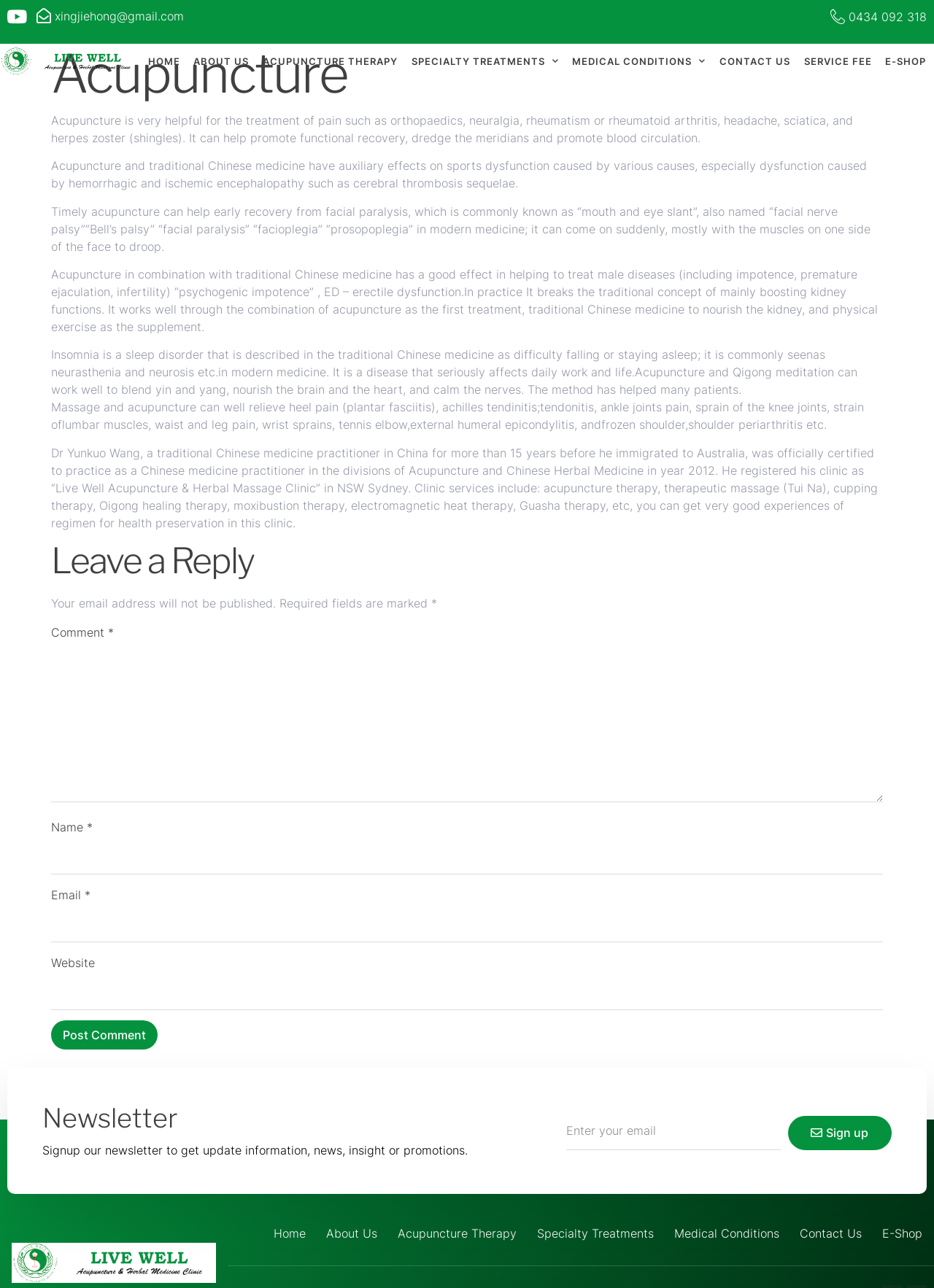What is the purpose of the 'Leave a Reply' section?
Based on the screenshot, provide a one-word or short-phrase response.

To comment